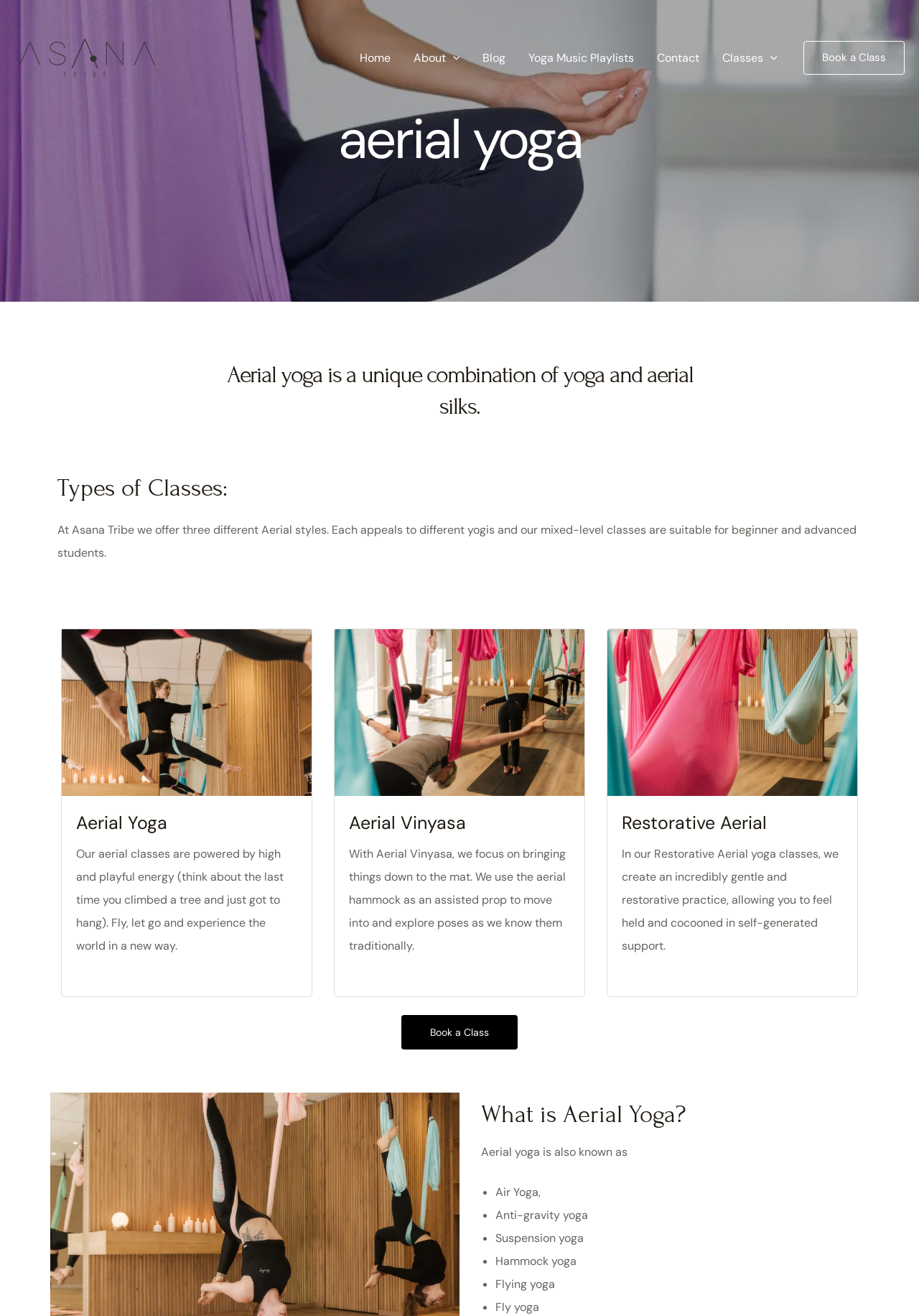How many types of Aerial classes are offered?
Please elaborate on the answer to the question with detailed information.

According to the webpage, Asana Tribe offers three different Aerial styles, which are Aerial Yoga, Aerial Vinyasa, and Restorative Aerial.